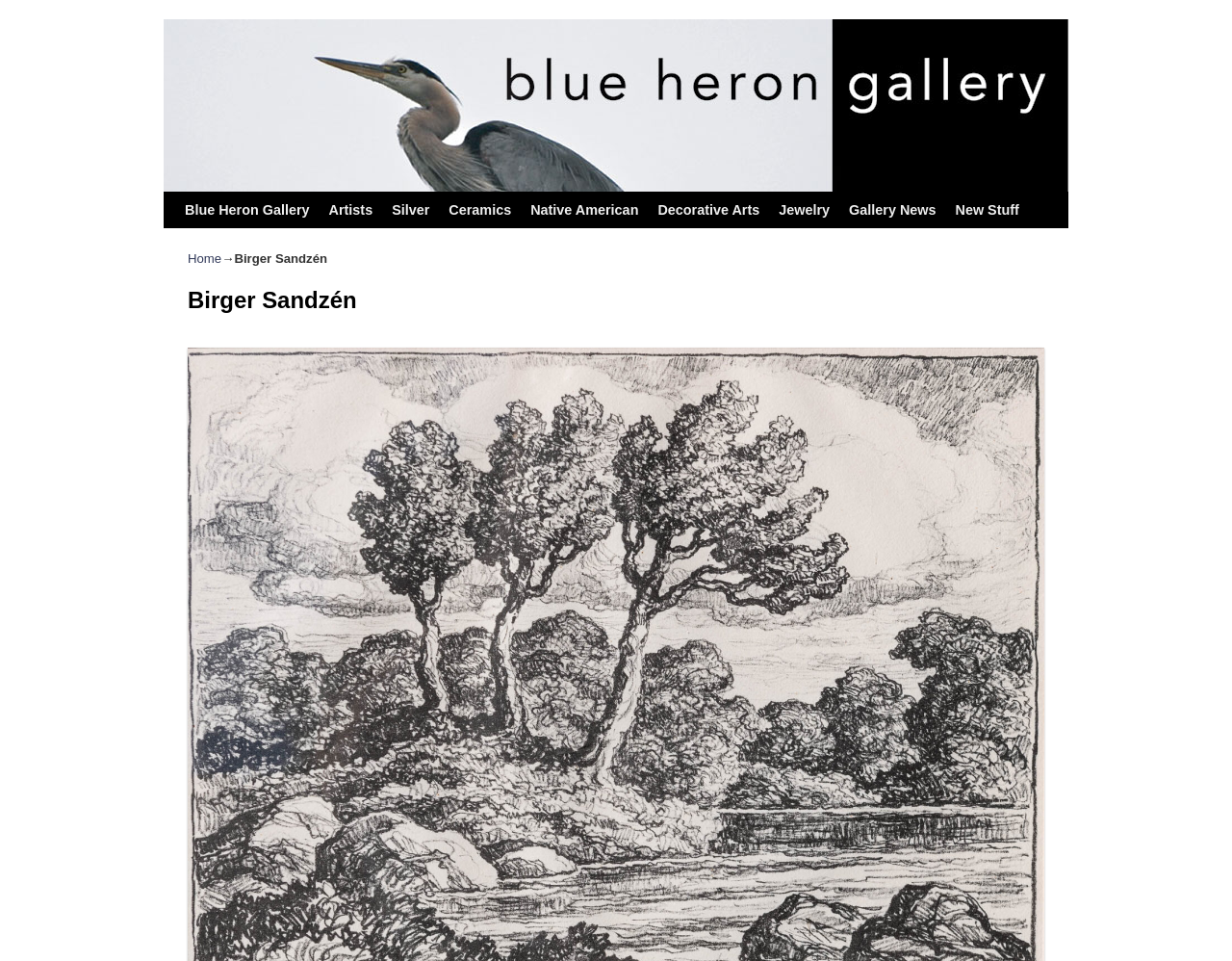What is the name of the gallery?
Refer to the image and respond with a one-word or short-phrase answer.

Blue Heron Gallery